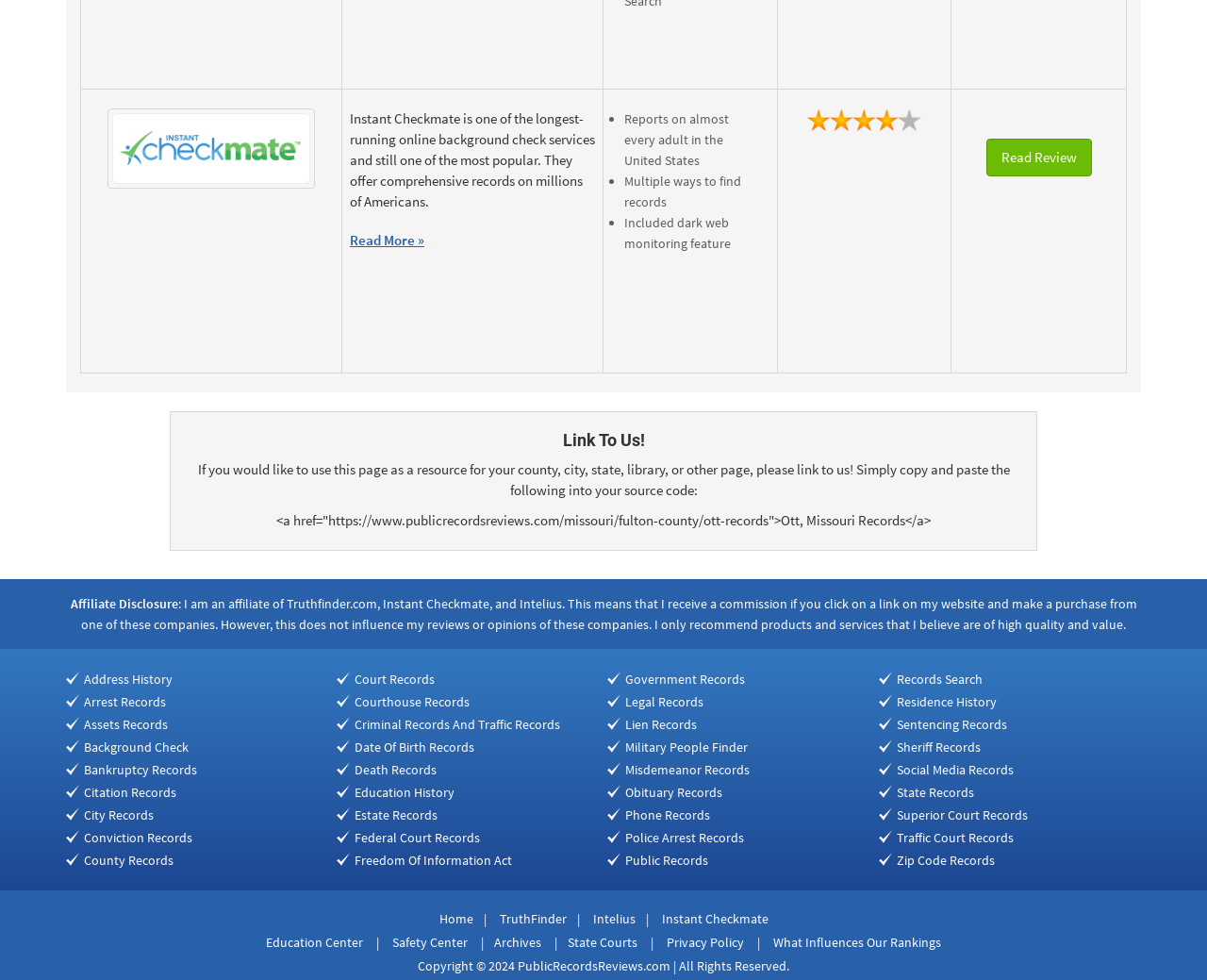Answer the question briefly using a single word or phrase: 
What is the name of the online background check service reviewed on this webpage?

Instant Checkmate